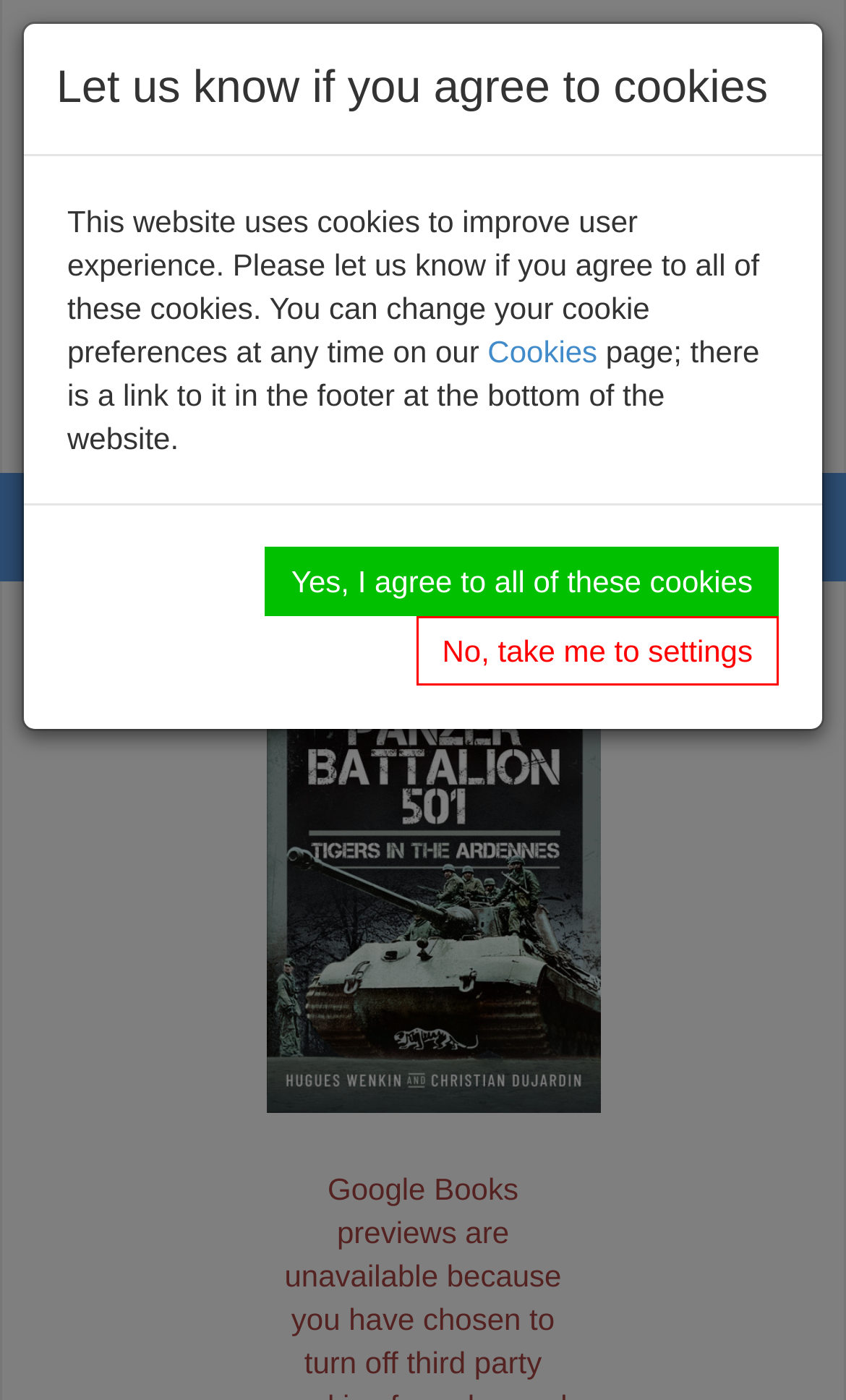What is the name of the publisher?
Analyze the image and provide a thorough answer to the question.

I found the answer by looking at the link with the text 'Pen and Sword Books' which is located at the top of the webpage, and it is also accompanied by an image with the same name.